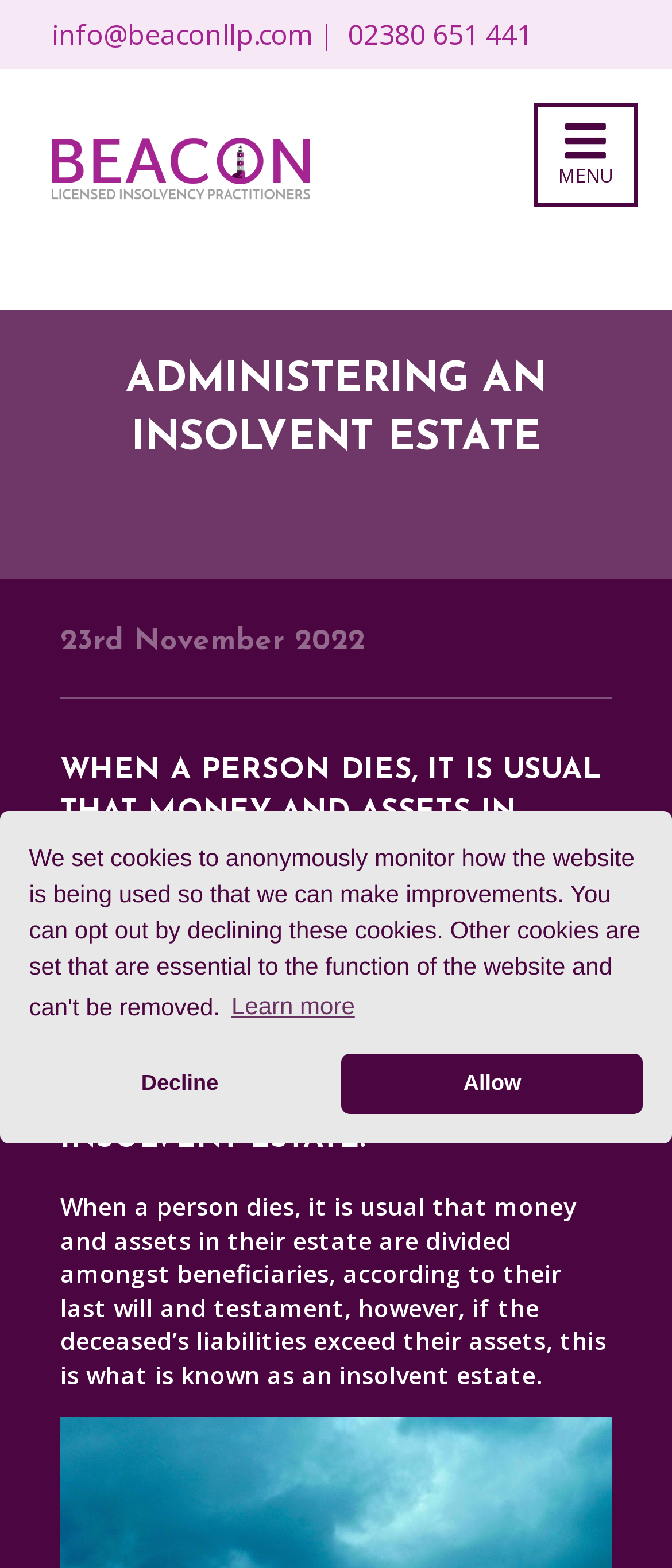What is the purpose of the webpage?
Examine the image and provide an in-depth answer to the question.

I analyzed the webpage structure and content, and found that it provides information about administering an insolvent estate, including the definition and responsibilities involved, which suggests that the purpose of the webpage is to serve as a guide for this topic.